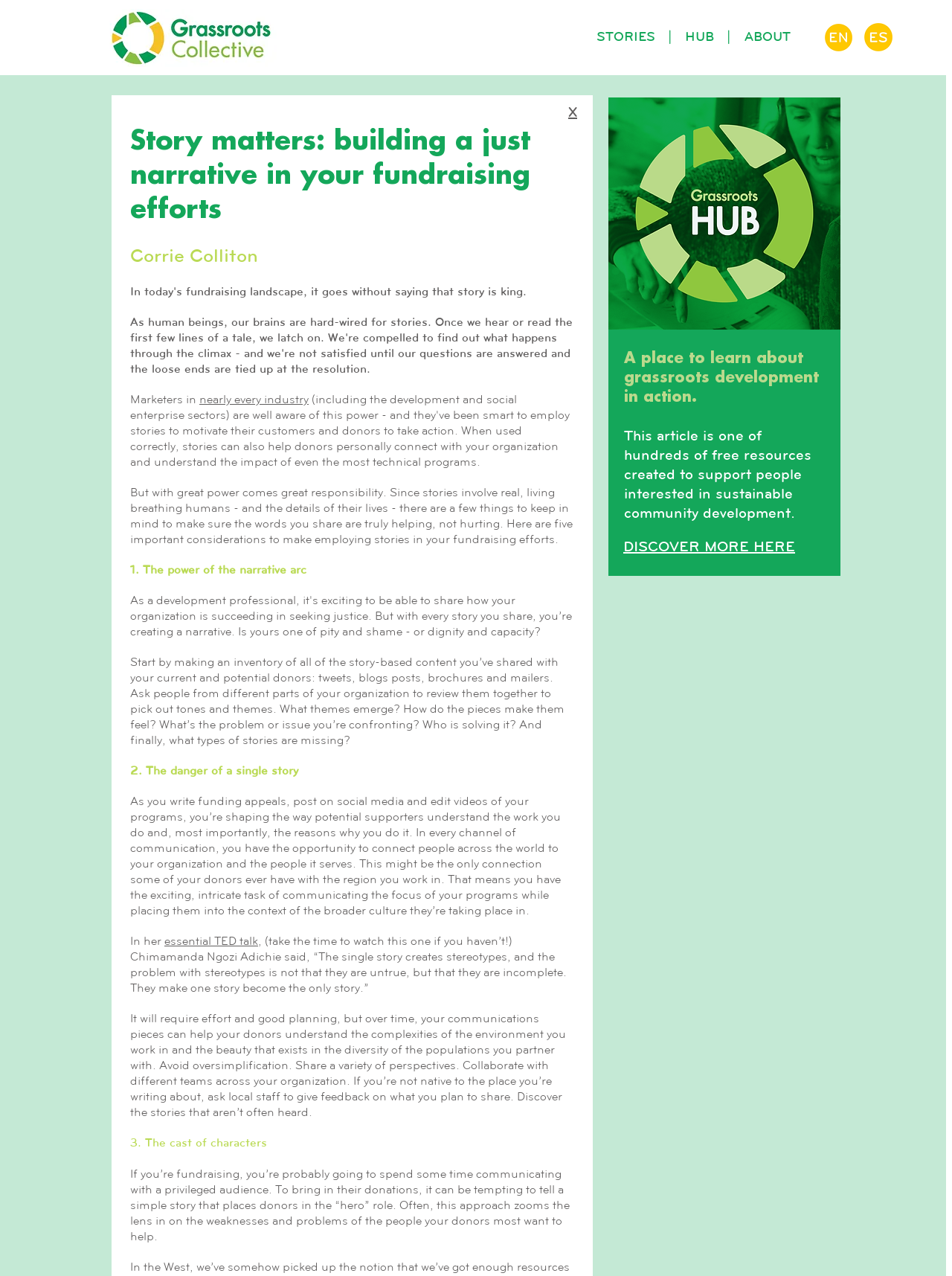Identify the coordinates of the bounding box for the element that must be clicked to accomplish the instruction: "Explore 'STORIES'".

[0.614, 0.017, 0.7, 0.041]